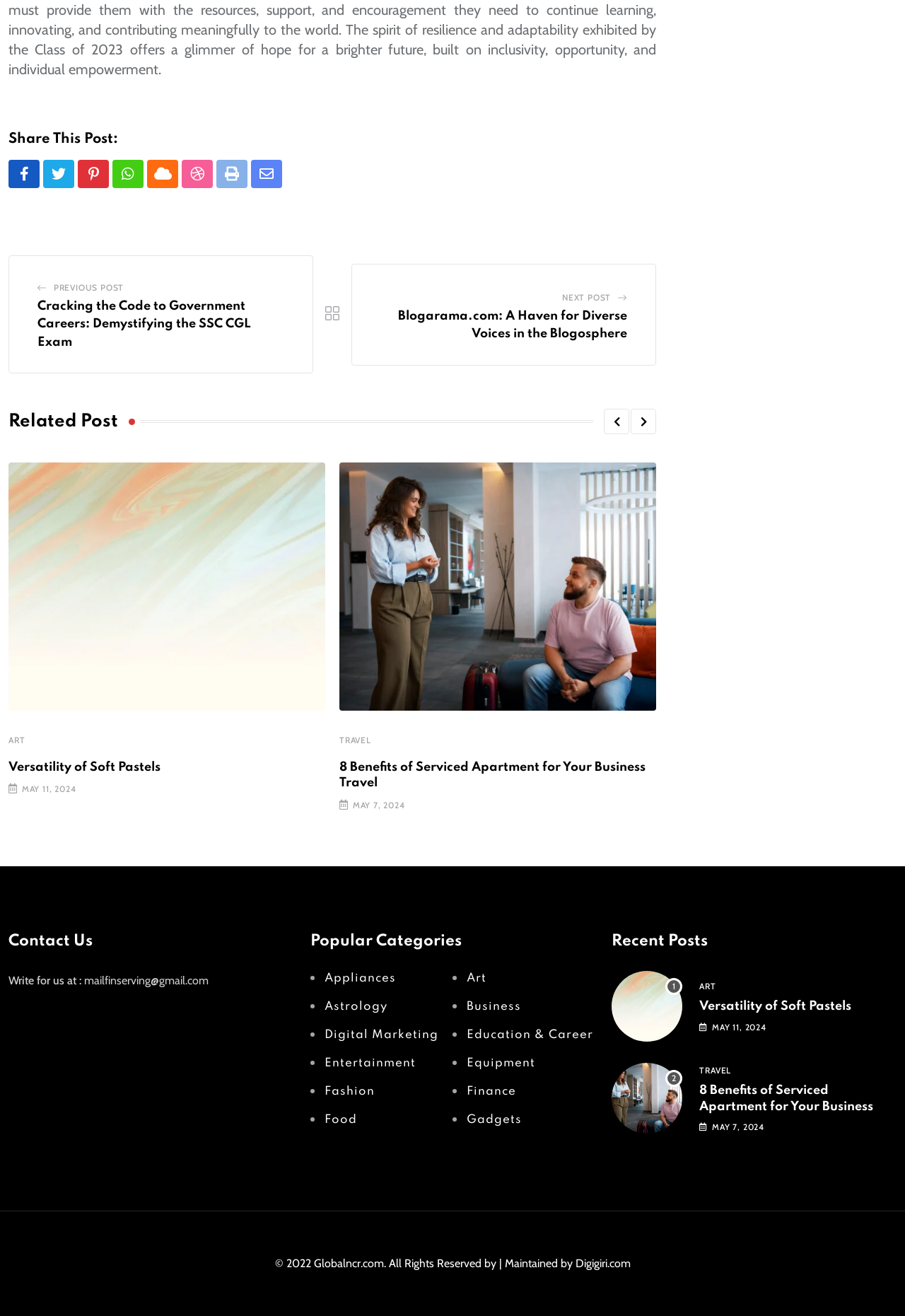How many social media sharing options are available?
Using the information from the image, answer the question thoroughly.

I counted the number of social media sharing options available on the webpage, which are Facebook, Twitter, Pinterest, Whatsapp, Cloud, StumbleUpon, and Email.